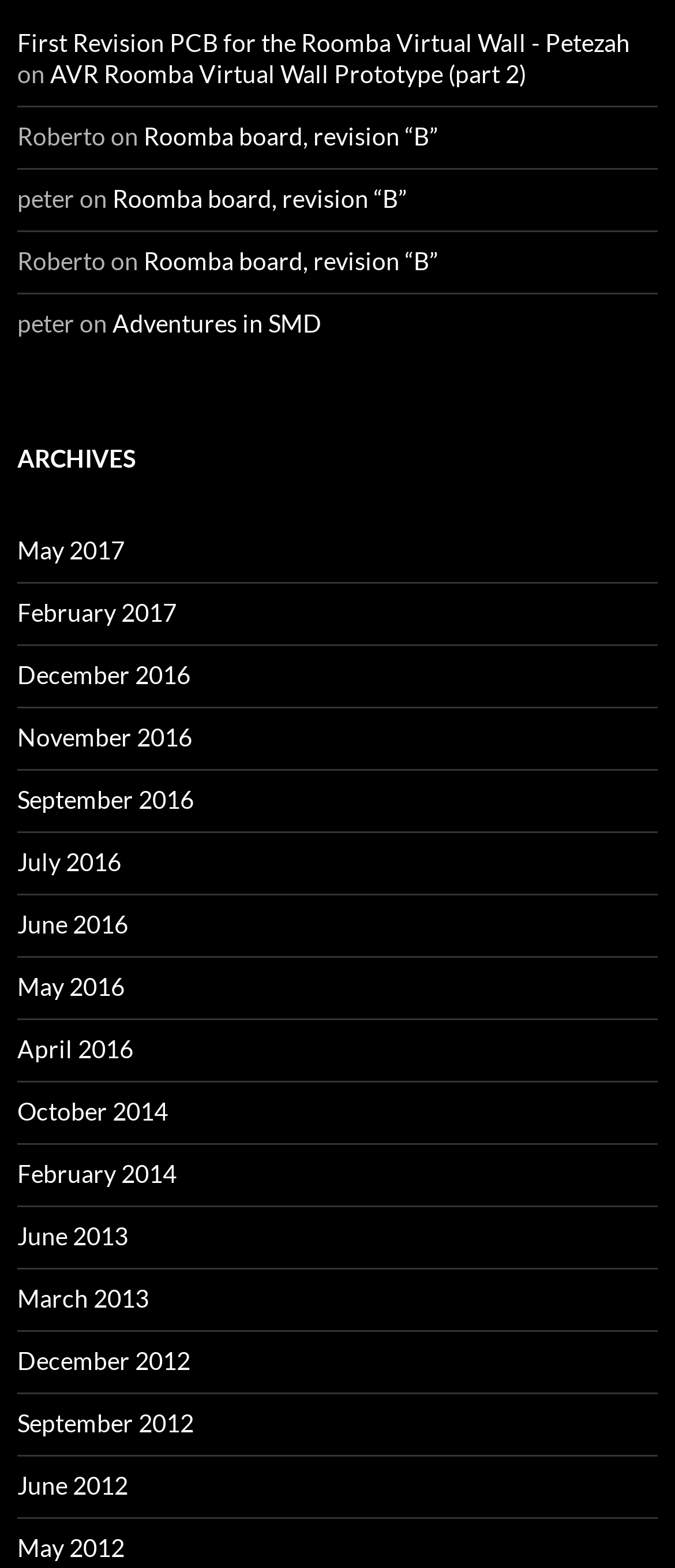Respond with a single word or phrase to the following question: What is the title of the second archive?

February 2017